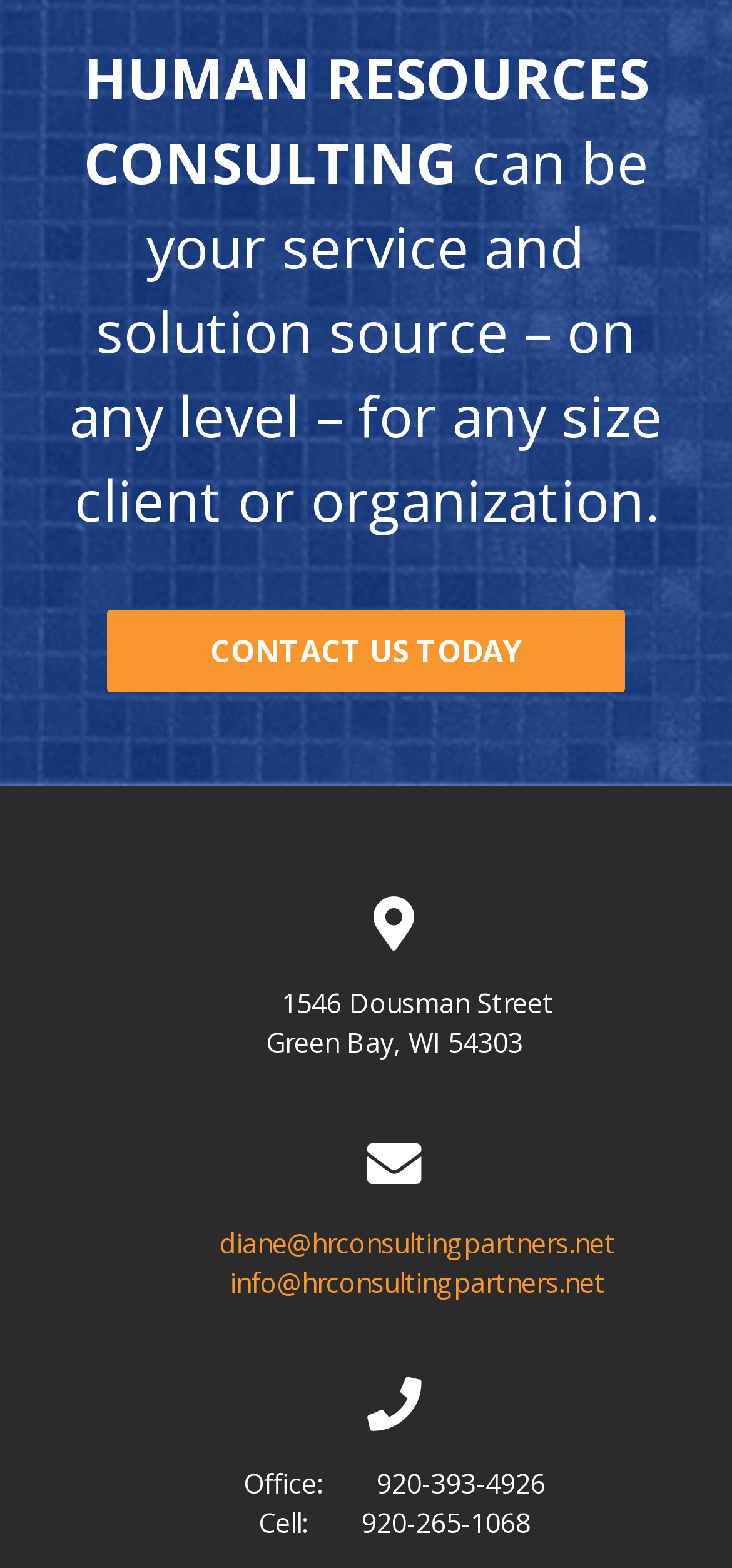From the image, can you give a detailed response to the question below:
What is the company's consulting service?

Based on the StaticText element 'HUMAN RESOURCES CONSULTING' at the top of the webpage, it can be inferred that the company provides human resources consulting services.